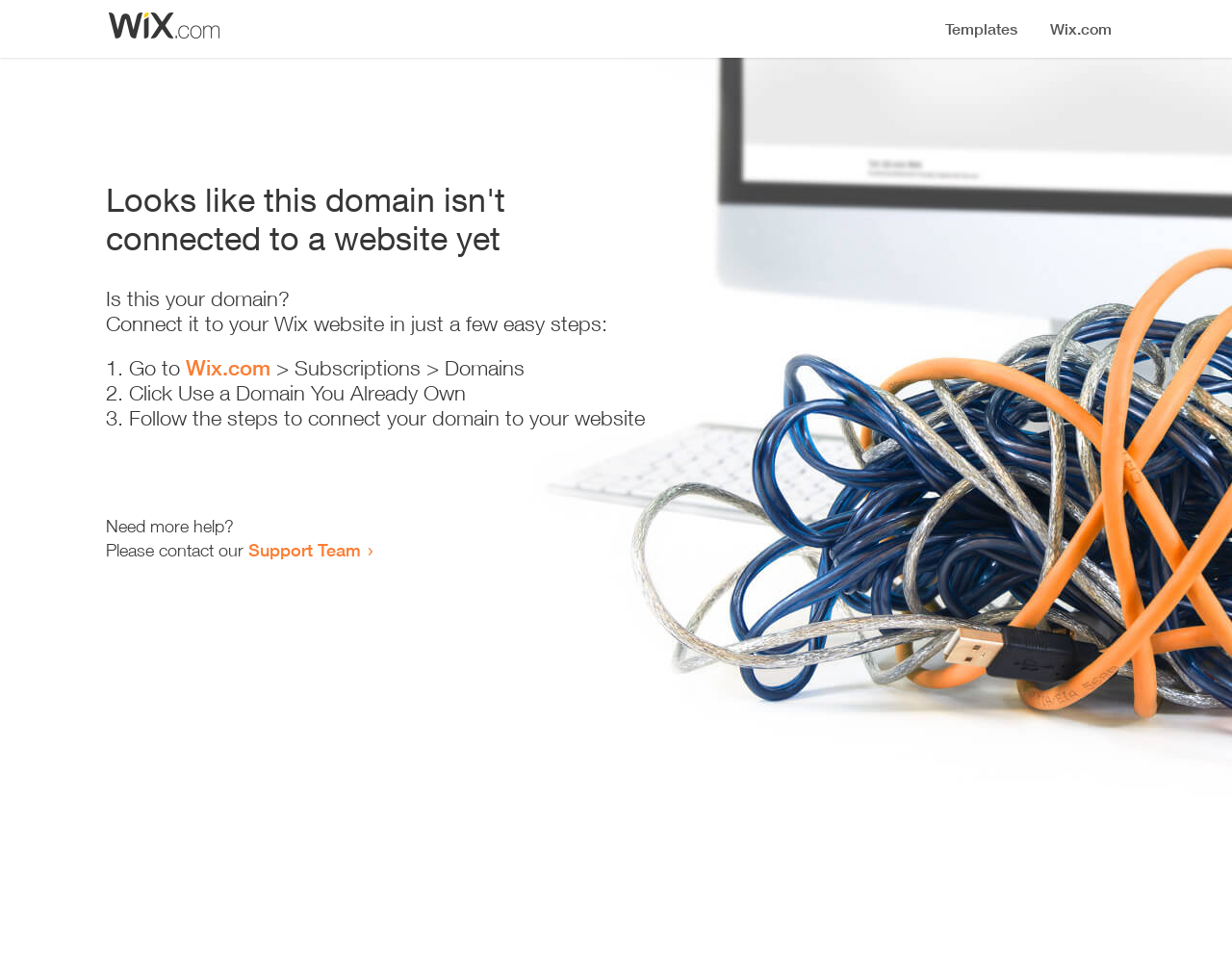What is the current status of the domain?
Give a one-word or short-phrase answer derived from the screenshot.

Not connected